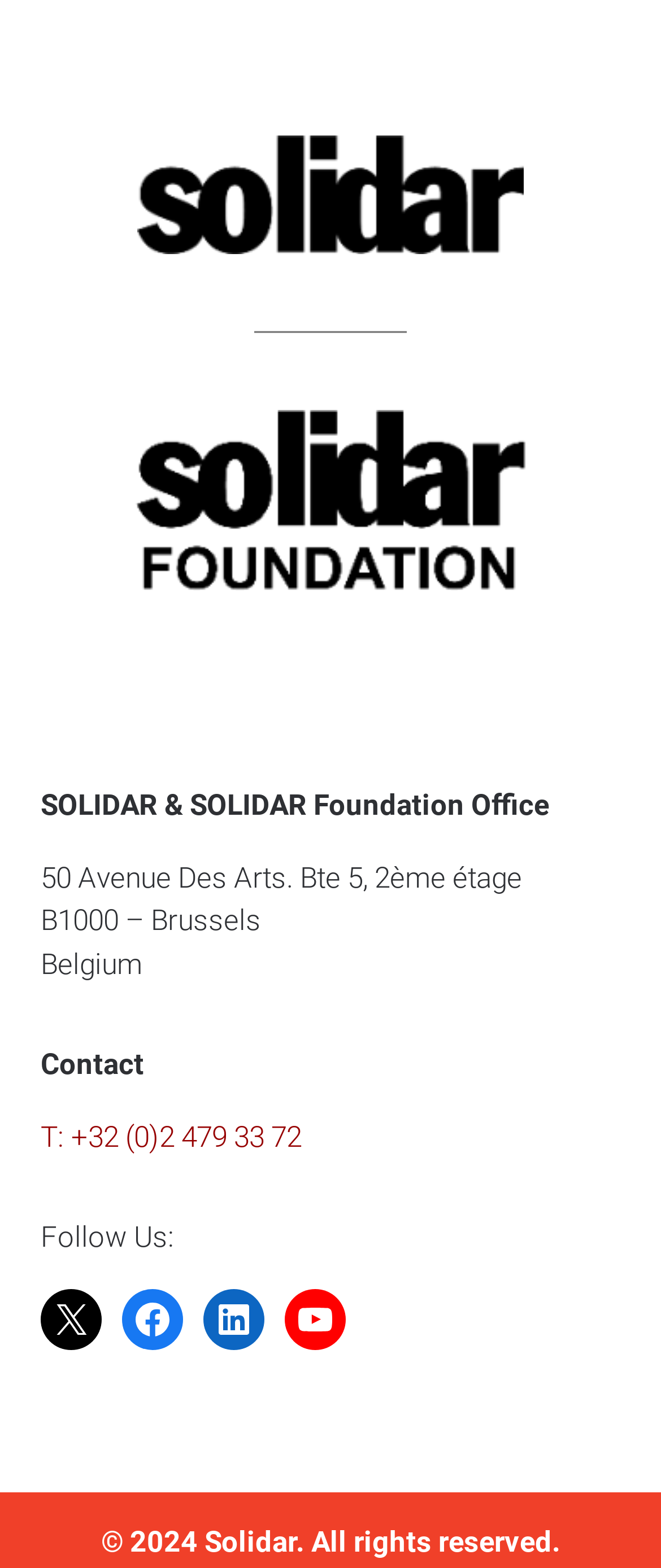What is the copyright year of Solidar?
Look at the screenshot and give a one-word or phrase answer.

2024